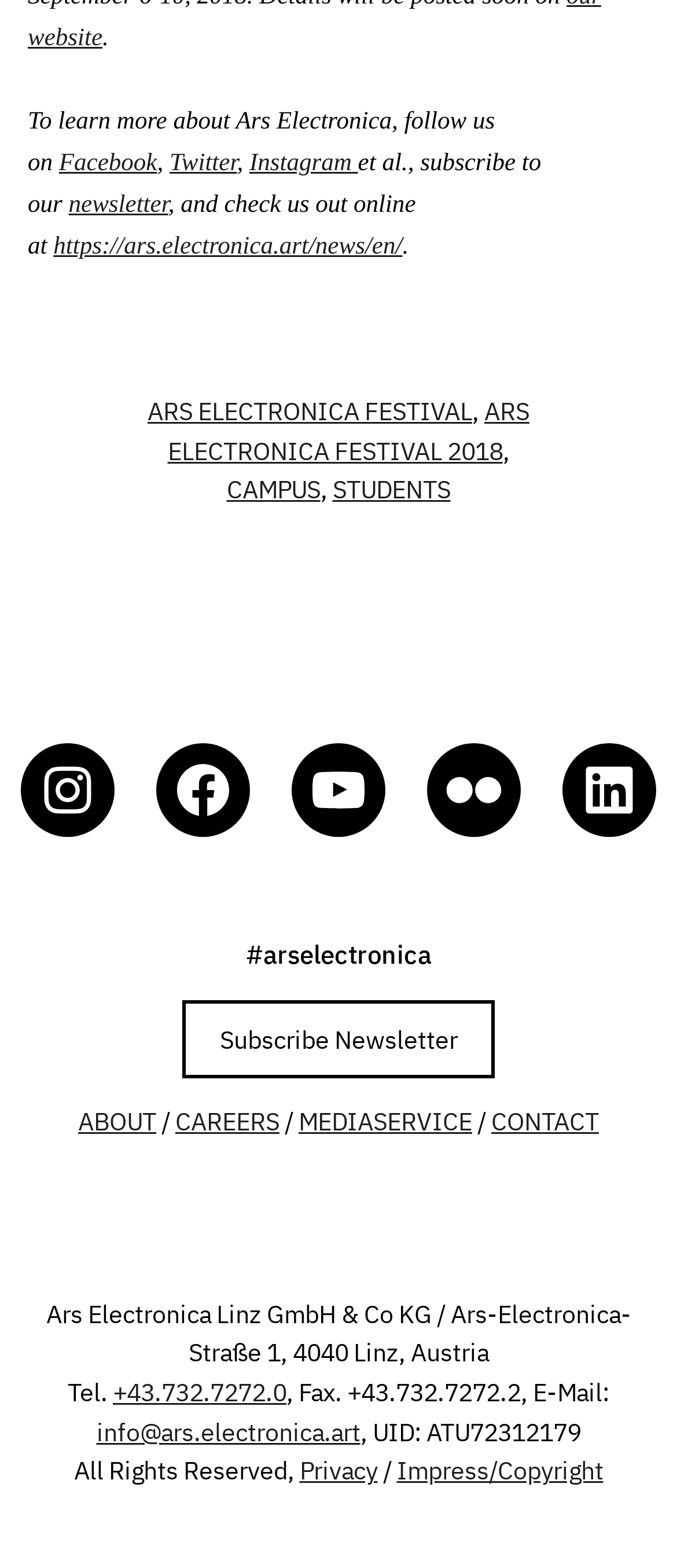Using the details in the image, give a detailed response to the question below:
How many social media links are there?

I counted the social media links at the bottom of the page, including Instagram, Facebook, YouTube, Flickr, and LinkedIn, which totals 5.